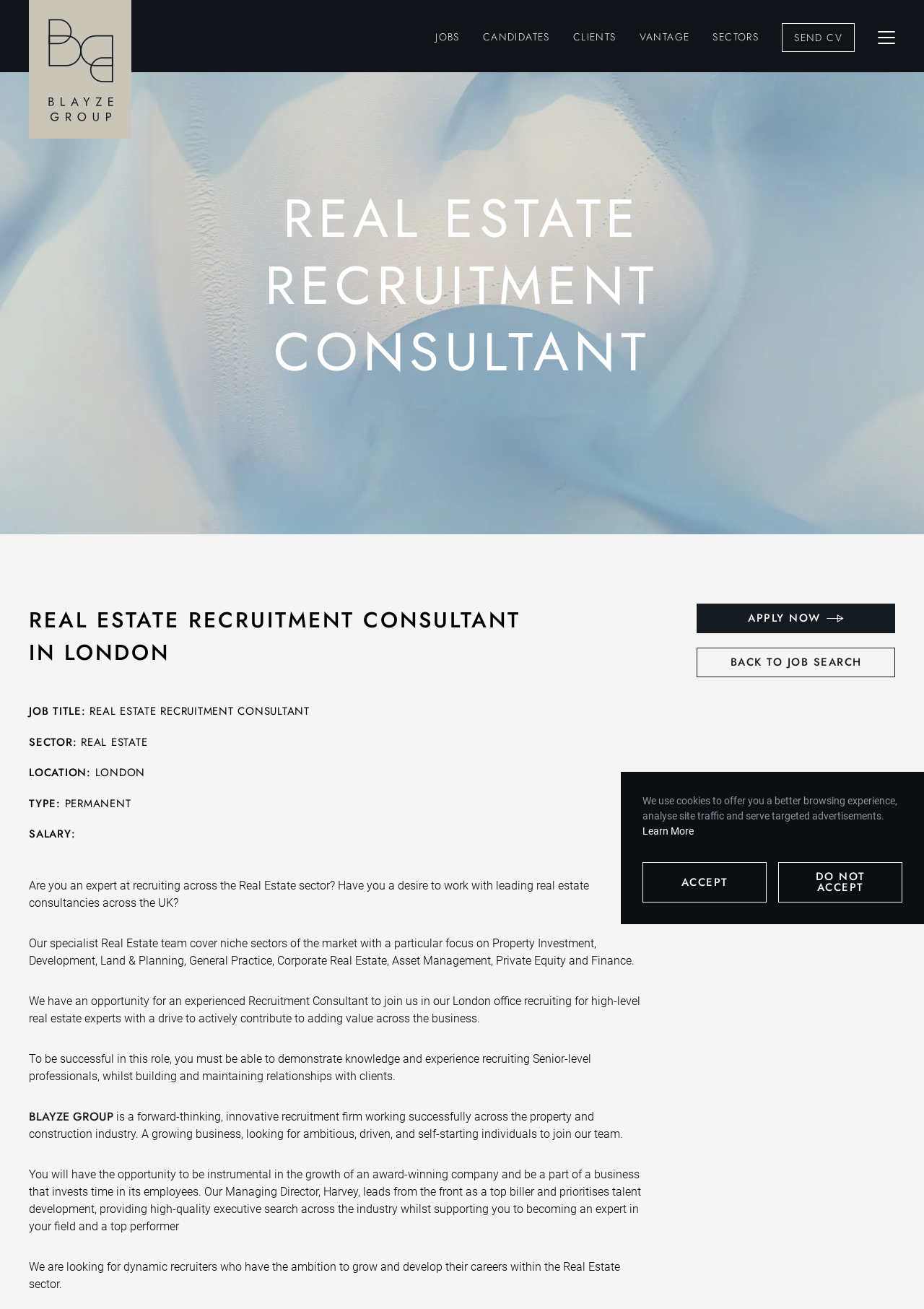Provide the bounding box coordinates of the area you need to click to execute the following instruction: "Click the 'JOBS' link".

[0.471, 0.023, 0.497, 0.034]